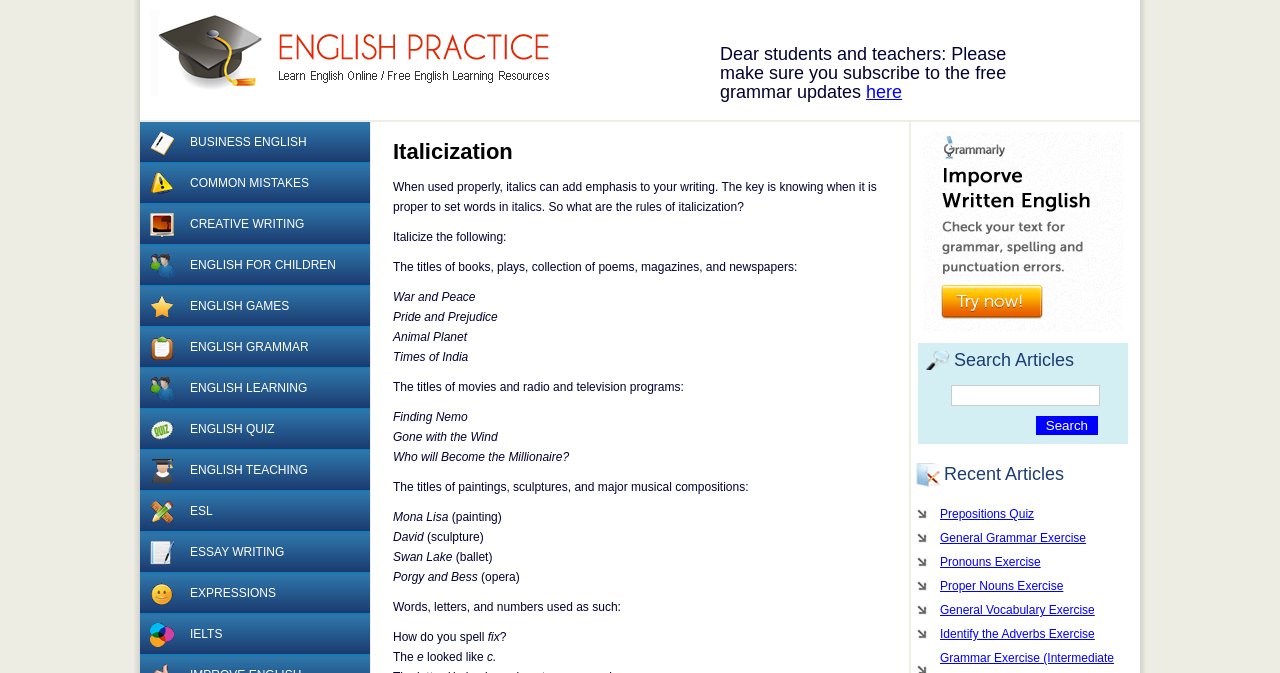Identify the bounding box coordinates of the clickable region necessary to fulfill the following instruction: "Search for articles". The bounding box coordinates should be four float numbers between 0 and 1, i.e., [left, top, right, bottom].

[0.809, 0.618, 0.858, 0.646]